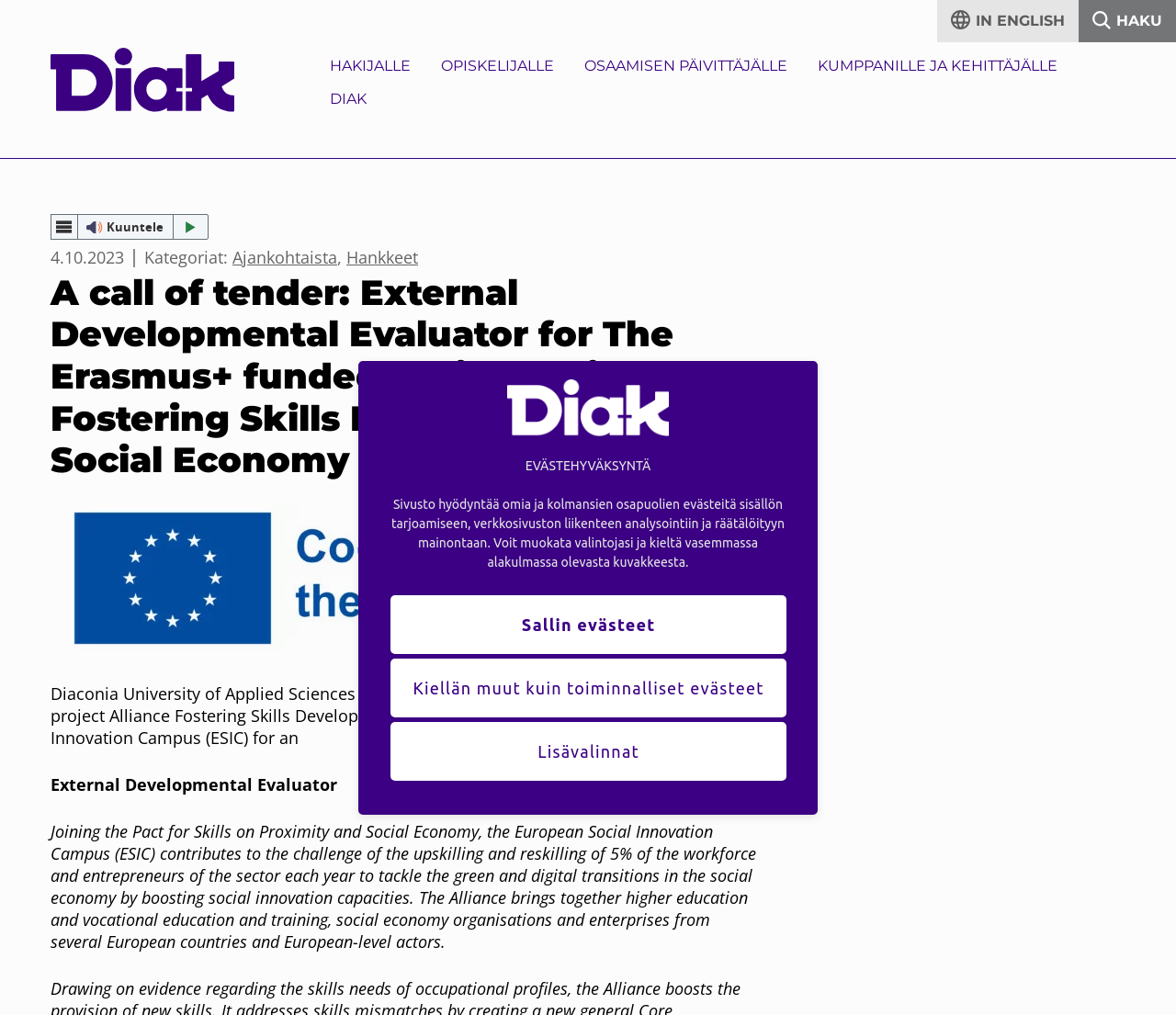What is the purpose of the Erasmus+ funded project?
From the screenshot, supply a one-word or short-phrase answer.

Upskilling and reskilling